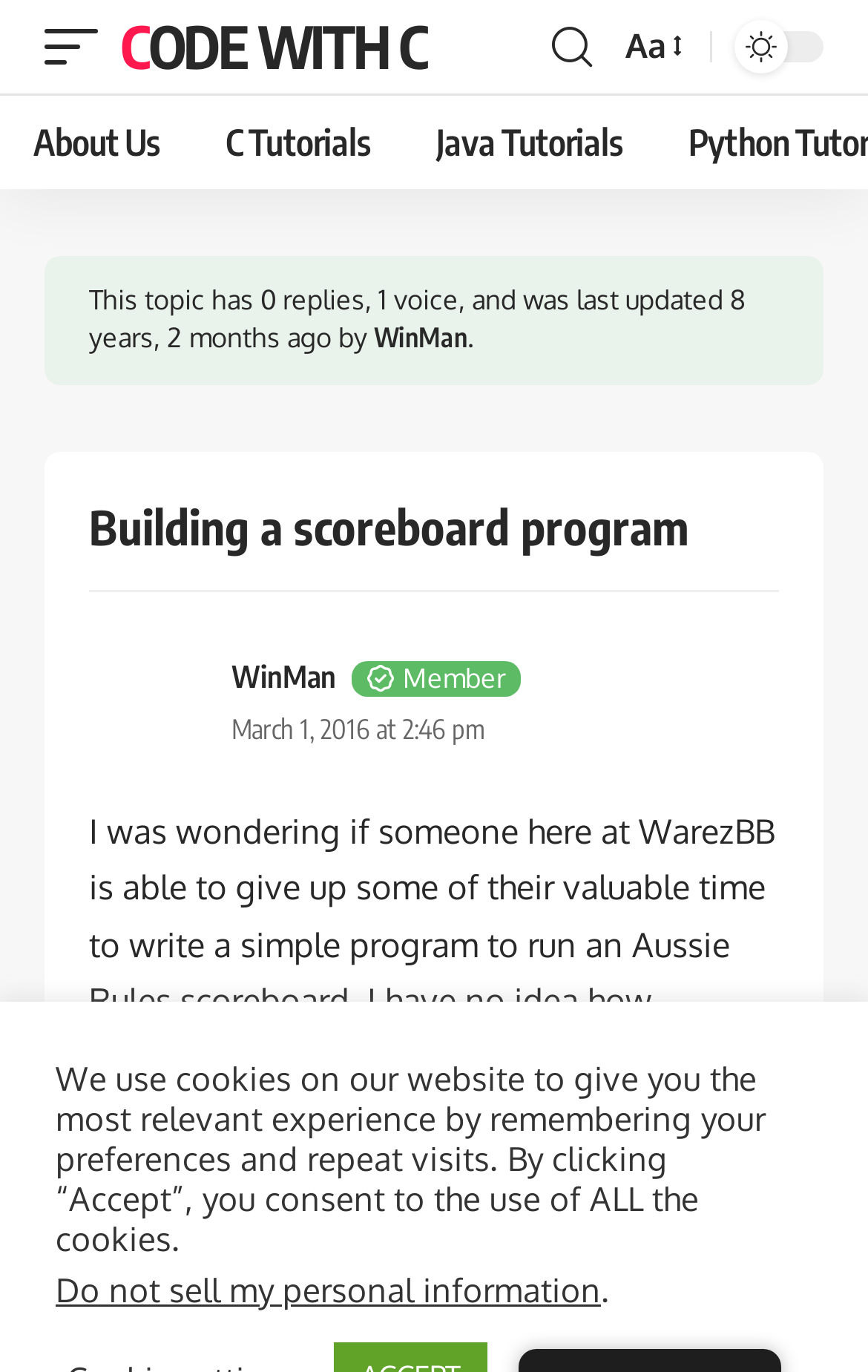Using the element description 8 years, 2 months ago, predict the bounding box coordinates for the UI element. Provide the coordinates in (top-left x, top-left y, bottom-right x, bottom-right y) format with values ranging from 0 to 1.

[0.103, 0.206, 0.859, 0.258]